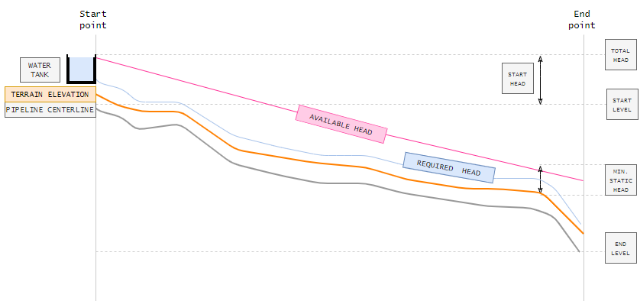Using the information in the image, give a detailed answer to the following question: What is the significance of understanding hydraulic principles?

Understanding hydraulic principles, such as the relationship between available head, required head, and terrain elevation, is crucial in ensuring efficient water distribution in engineering applications. It enables engineers to design pipeline systems that can effectively overcome elevation changes and other resistances, resulting in efficient water distribution.